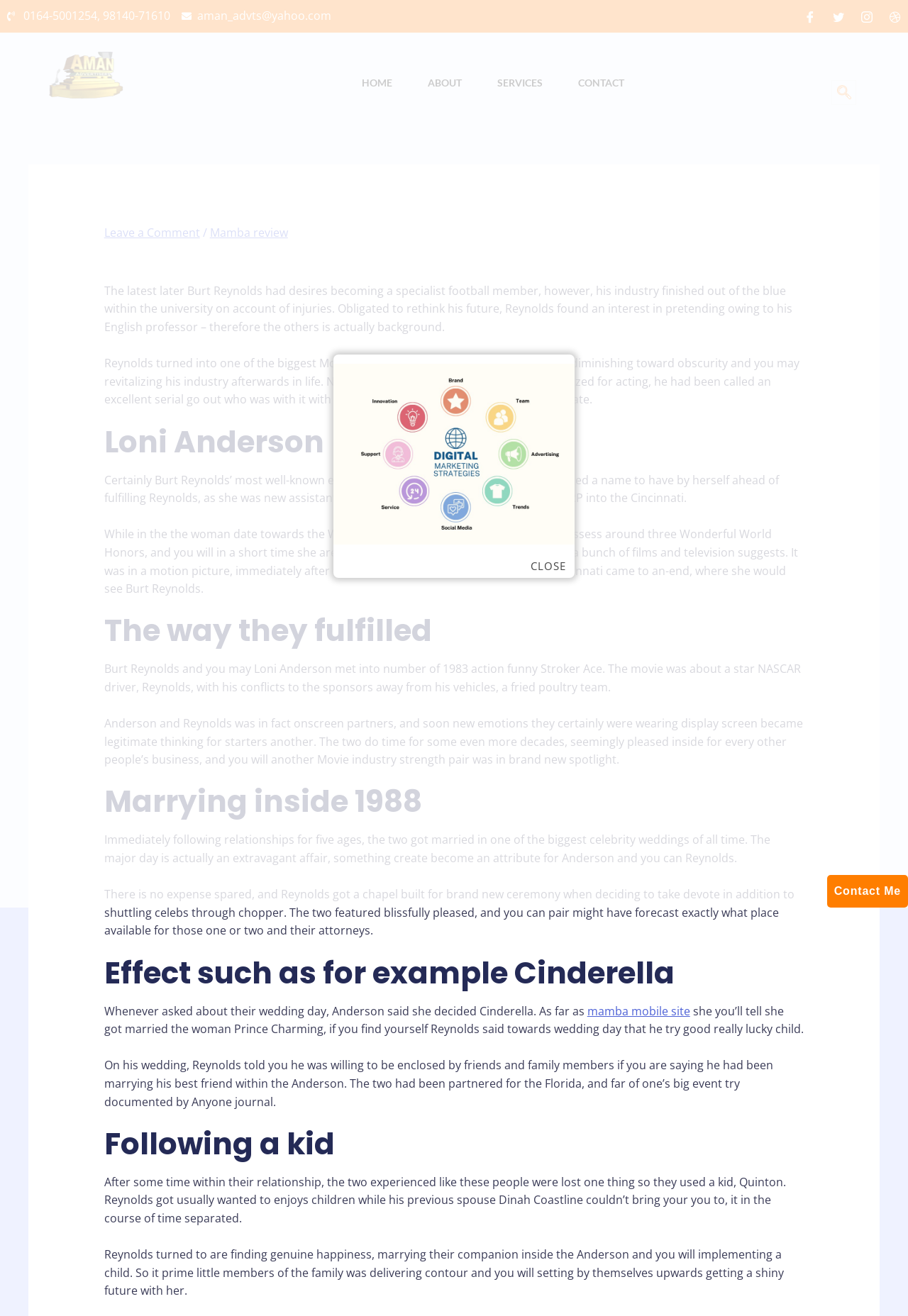Please provide a one-word or short phrase answer to the question:
What is the name of the movie where Burt Reynolds and Loni Anderson met?

Stroker Ace